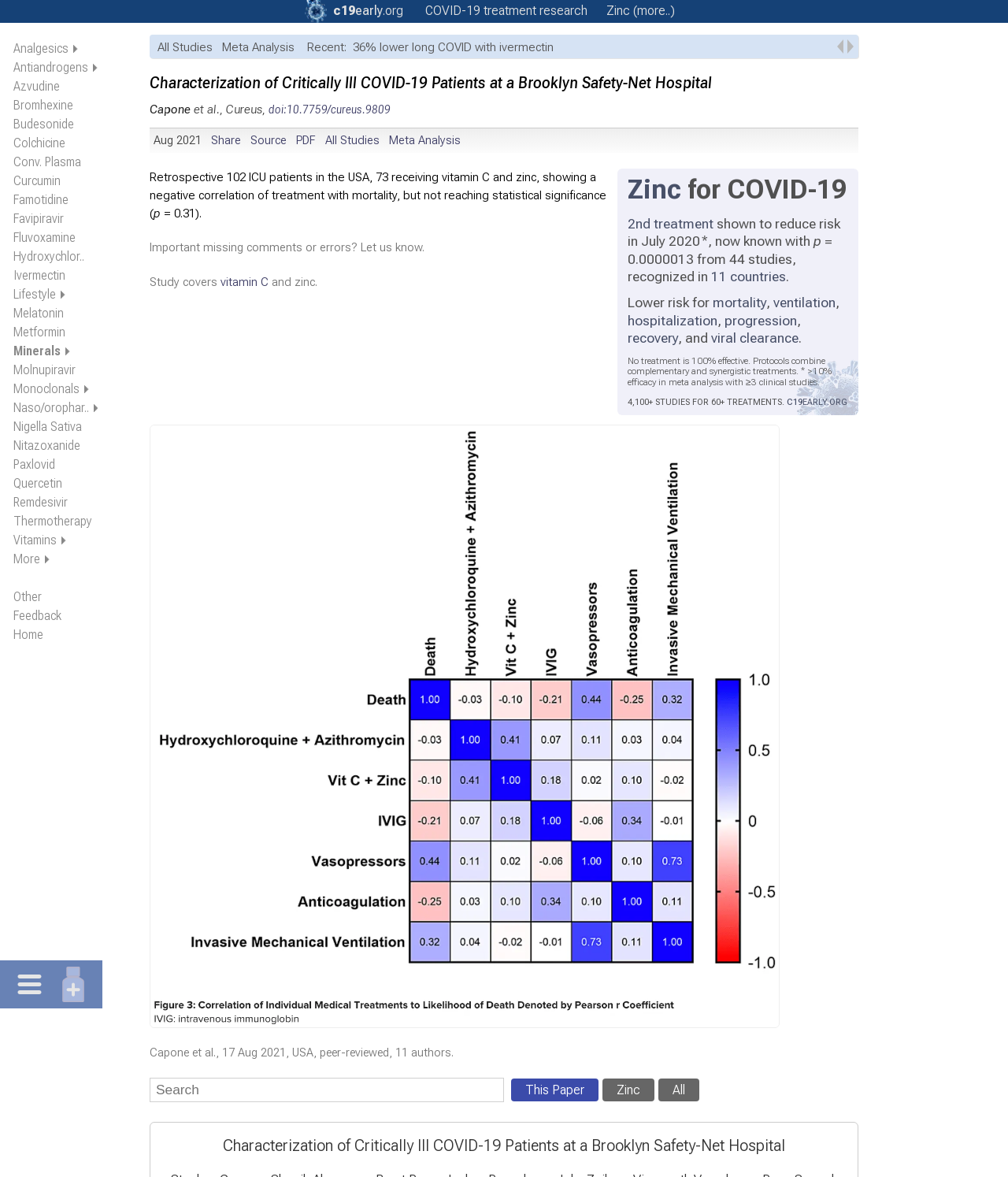Find the bounding box coordinates of the element you need to click on to perform this action: 'Click on the link to view the study about Azvudine'. The coordinates should be represented by four float values between 0 and 1, in the format [left, top, right, bottom].

[0.013, 0.067, 0.059, 0.08]